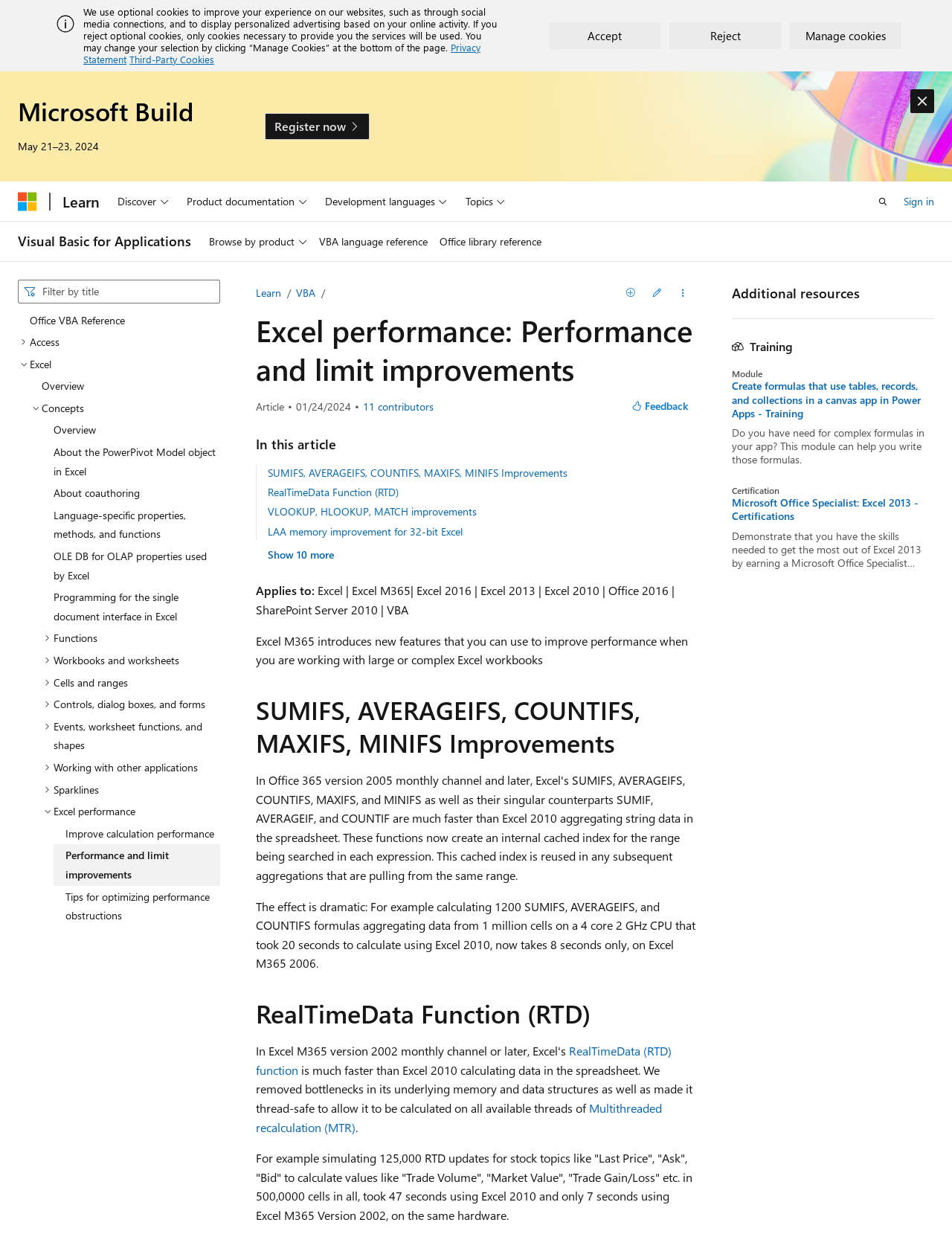Please specify the bounding box coordinates of the clickable region to carry out the following instruction: "Browse by product". The coordinates should be four float numbers between 0 and 1, in the format [left, top, right, bottom].

[0.213, 0.18, 0.329, 0.212]